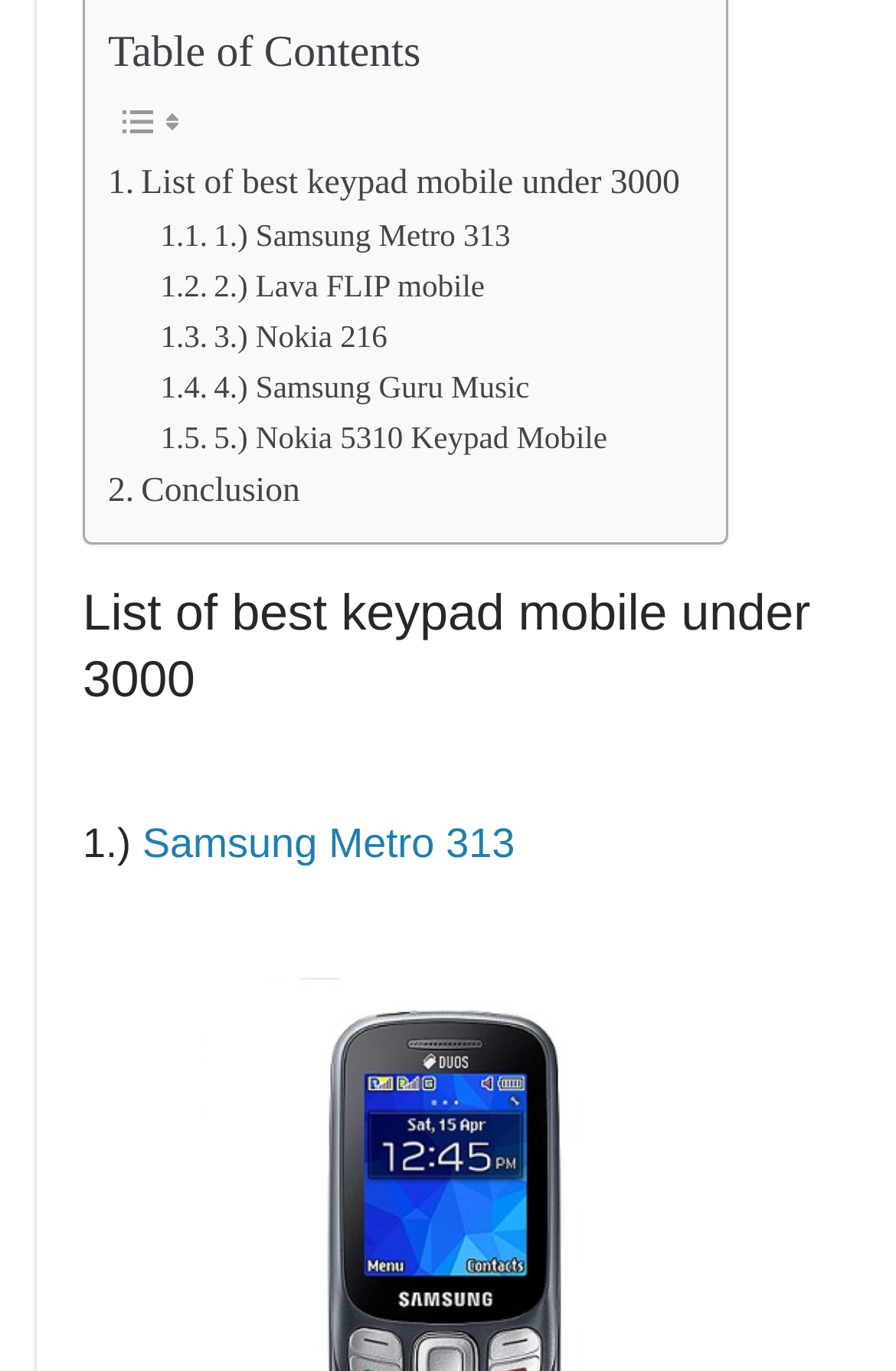Locate the coordinates of the bounding box for the clickable region that fulfills this instruction: "Click on the link to view the list of best keypad mobile under 3000".

[0.121, 0.114, 0.759, 0.154]